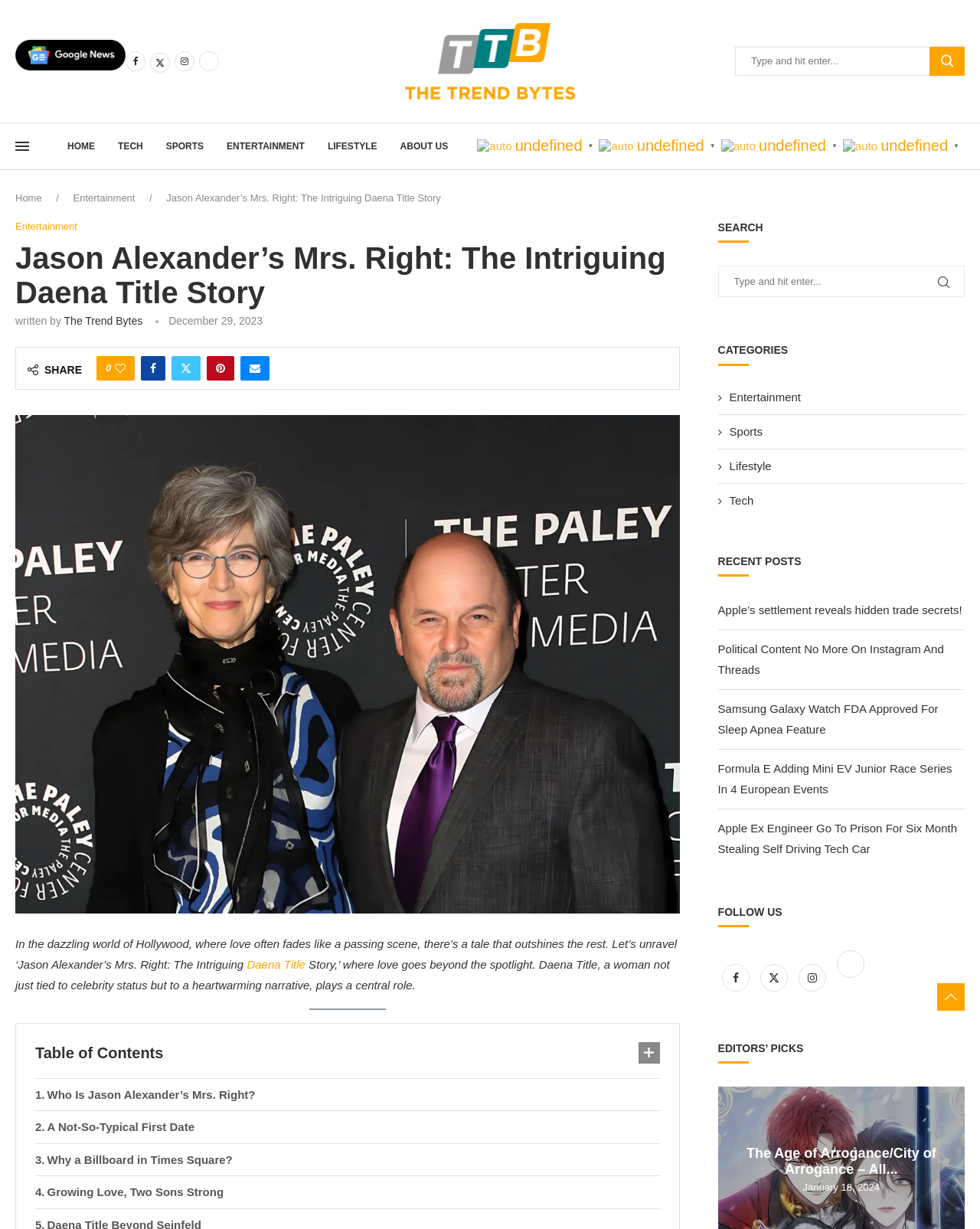Explain the webpage in detail, including its primary components.

This webpage is about Jason Alexander's Mrs. Right: The Intriguing Daena Title Story. At the top, there is a figure with a Google News link and image, followed by links to Facebook, Twitter, Instagram, and Youtube. Below these, there is a link to The Trend Bytes with an image. A search bar is located to the right of these links.

The main content of the webpage is divided into sections. The first section has a navigation bar with links to Home, Entertainment, and other categories. Below this, there is a heading with the title of the story, followed by a brief description of the article. The article is about Daena Title, Jason Alexander's partner, and their heartwarming love story.

To the right of the main content, there are three complementary sections. The first section has a search bar and a heading that says SEARCH. The second section has a heading that says CATEGORIES, with links to Entertainment, Sports, Lifestyle, and Tech. The third section has a heading that says RECENT POSTS, with links to several recent articles. The fourth section has a heading that says FOLLOW US, with links to Facebook, Twitter, Instagram, and Youtube.

At the bottom of the webpage, there is a table of contents with links to different sections of the article, including "Who Is Jason Alexander's Mrs. Right?", "A Not-So-Typical First Date", and others.